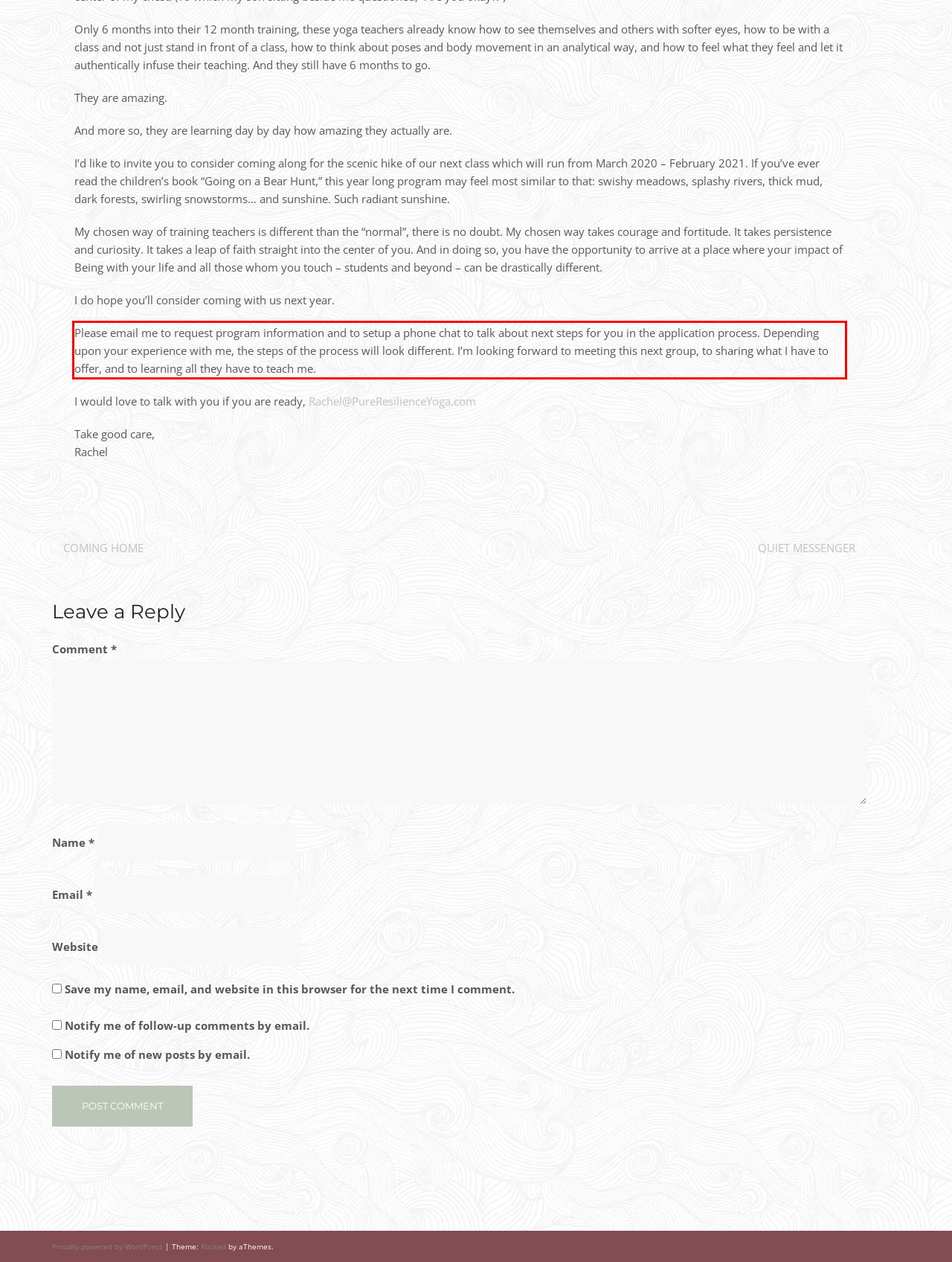Using the provided webpage screenshot, identify and read the text within the red rectangle bounding box.

Please email me to request program information and to setup a phone chat to talk about next steps for you in the application process. Depending upon your experience with me, the steps of the process will look different. I’m looking forward to meeting this next group, to sharing what I have to offer, and to learning all they have to teach me.